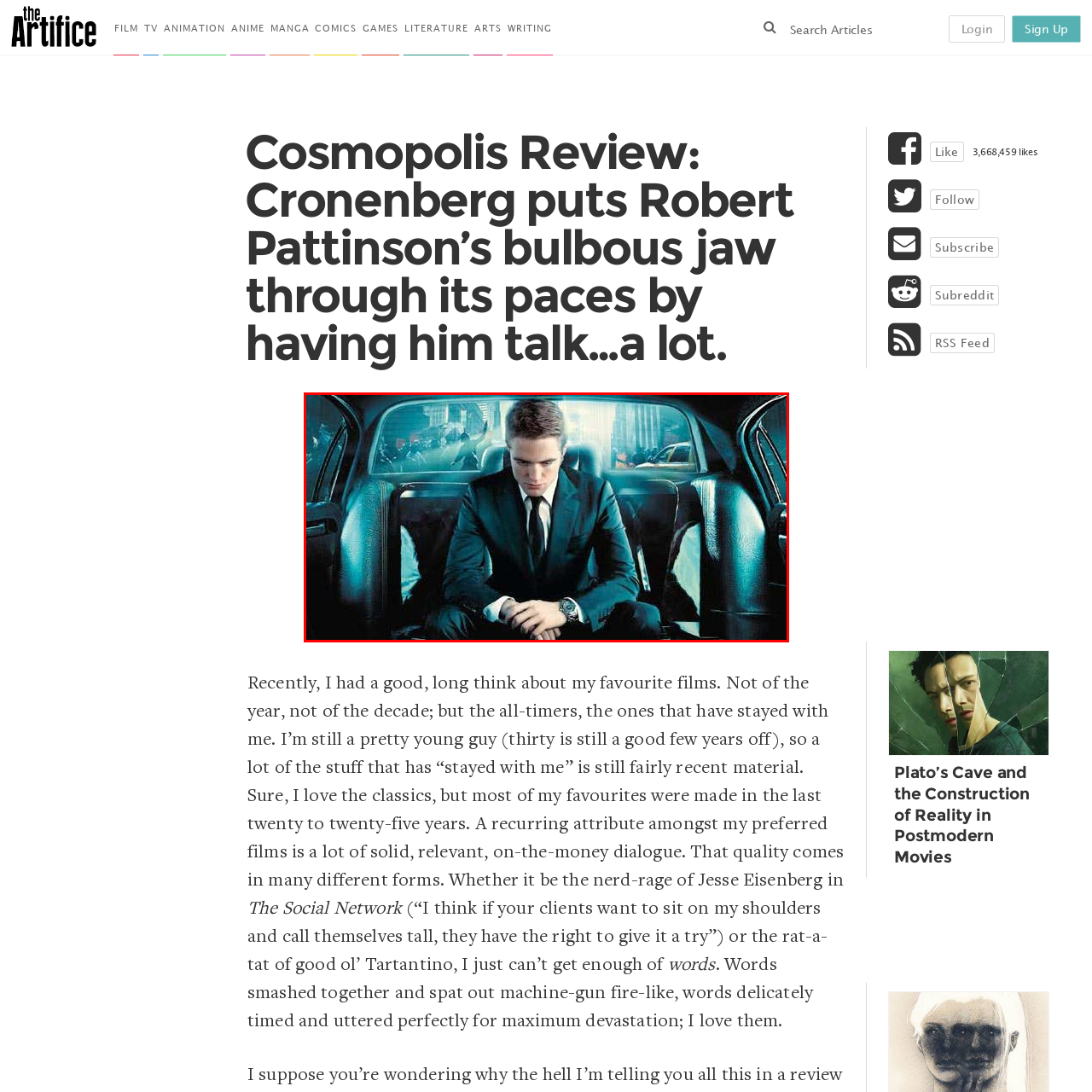Focus on the section marked by the red bounding box and reply with a single word or phrase: What is outside the car?

A blurred cityscape